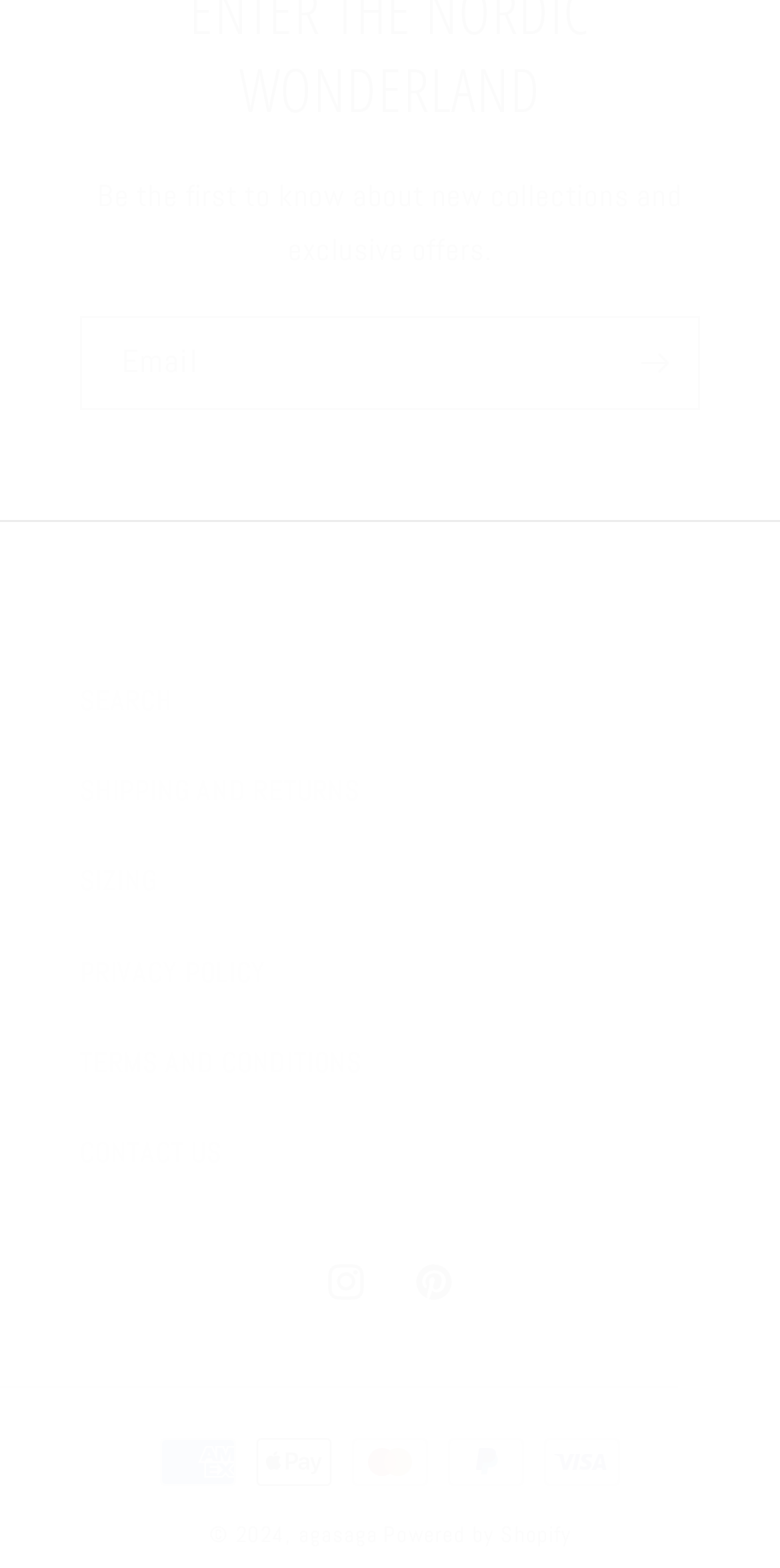Please locate the bounding box coordinates for the element that should be clicked to achieve the following instruction: "View shipping and returns policy". Ensure the coordinates are given as four float numbers between 0 and 1, i.e., [left, top, right, bottom].

[0.103, 0.476, 0.897, 0.534]